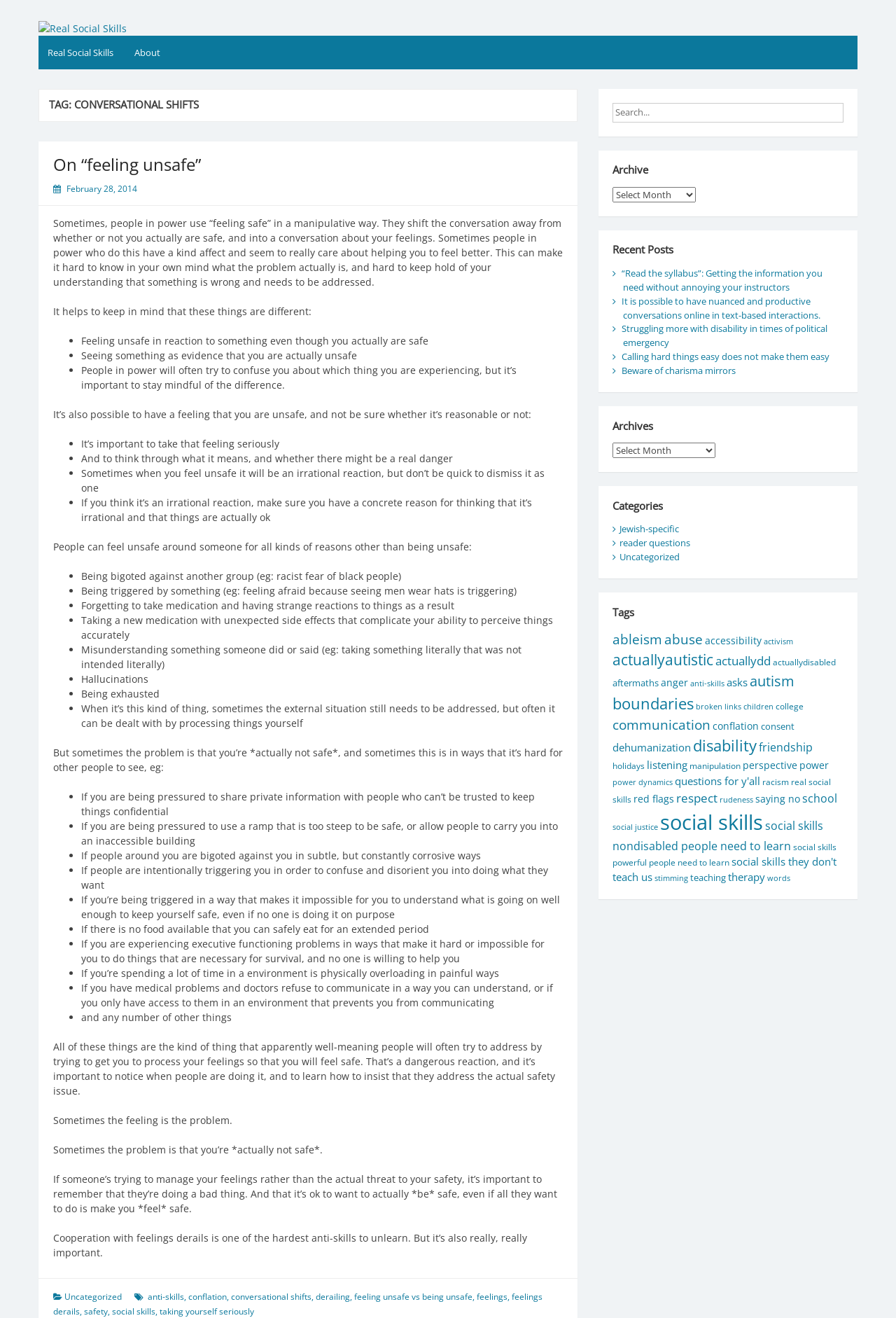Please identify the bounding box coordinates of the element that needs to be clicked to execute the following command: "follow the 'conversational shifts' link". Provide the bounding box using four float numbers between 0 and 1, formatted as [left, top, right, bottom].

[0.258, 0.979, 0.348, 0.988]